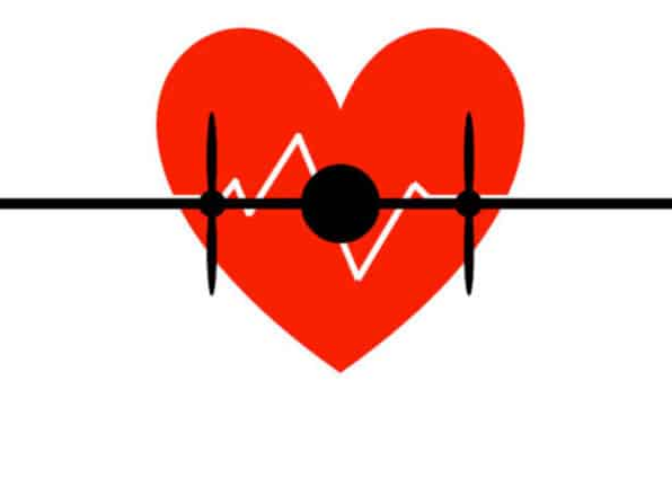Generate a complete and detailed caption for the image.

The image features a striking graphic design that combines elements of healthcare and technology. Central to the design is a stylized red heart, symbolizing care and medical assistance. Overlaying the heart is a black circular icon that represents a drone, flanked by propellers on either side, illustrating the integration of modern technology in healthcare delivery. A white ECG line, which typically indicates heart activity, runs horizontally through the heart, emphasizing the connection between medical technology and patient well-being. This imagery reflects the innovative work of the University of Michigan's undergraduate research team in developing a medical drone UAV intended to deliver essential supplies to remote communities, particularly in light of challenges posed during the COVID-19 pandemic.